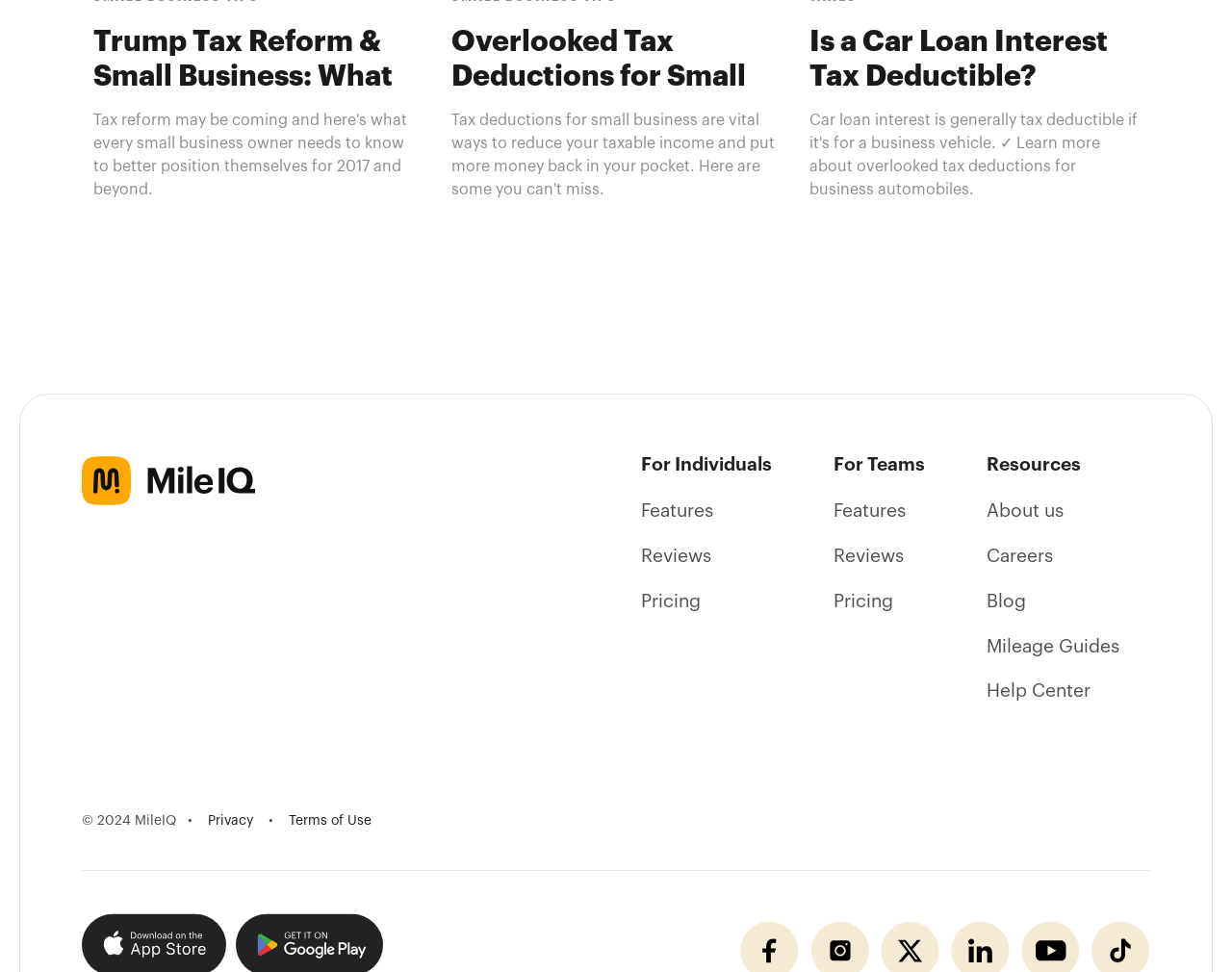From the element description Wallets, predict the bounding box coordinates of the UI element. The coordinates must be specified in the format (top-left x, top-left y, bottom-right x, bottom-right y) and should be within the 0 to 1 range.

None